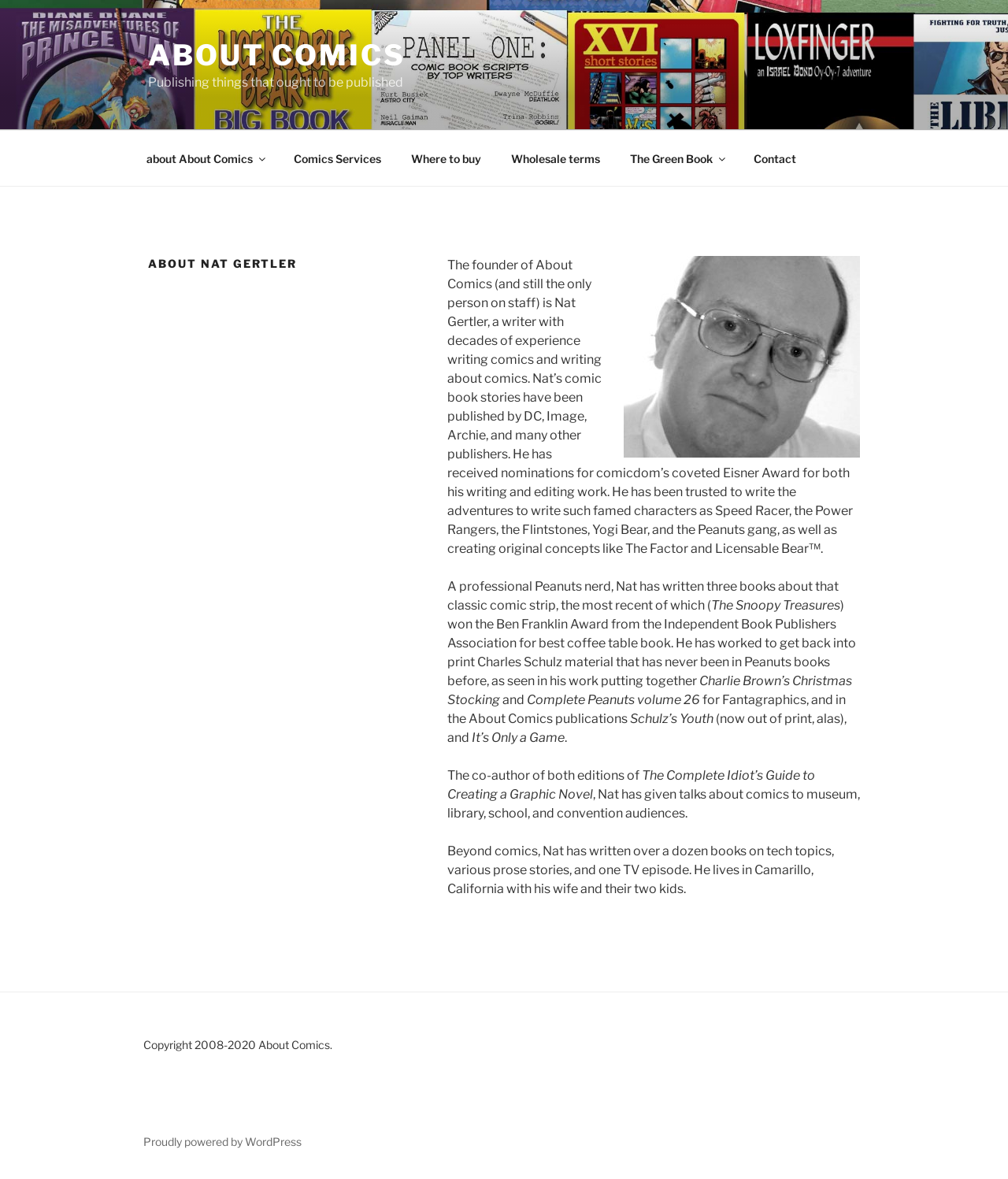What is the name of the comic strip that Nat Gertler has written three books about?
Based on the image content, provide your answer in one word or a short phrase.

Peanuts